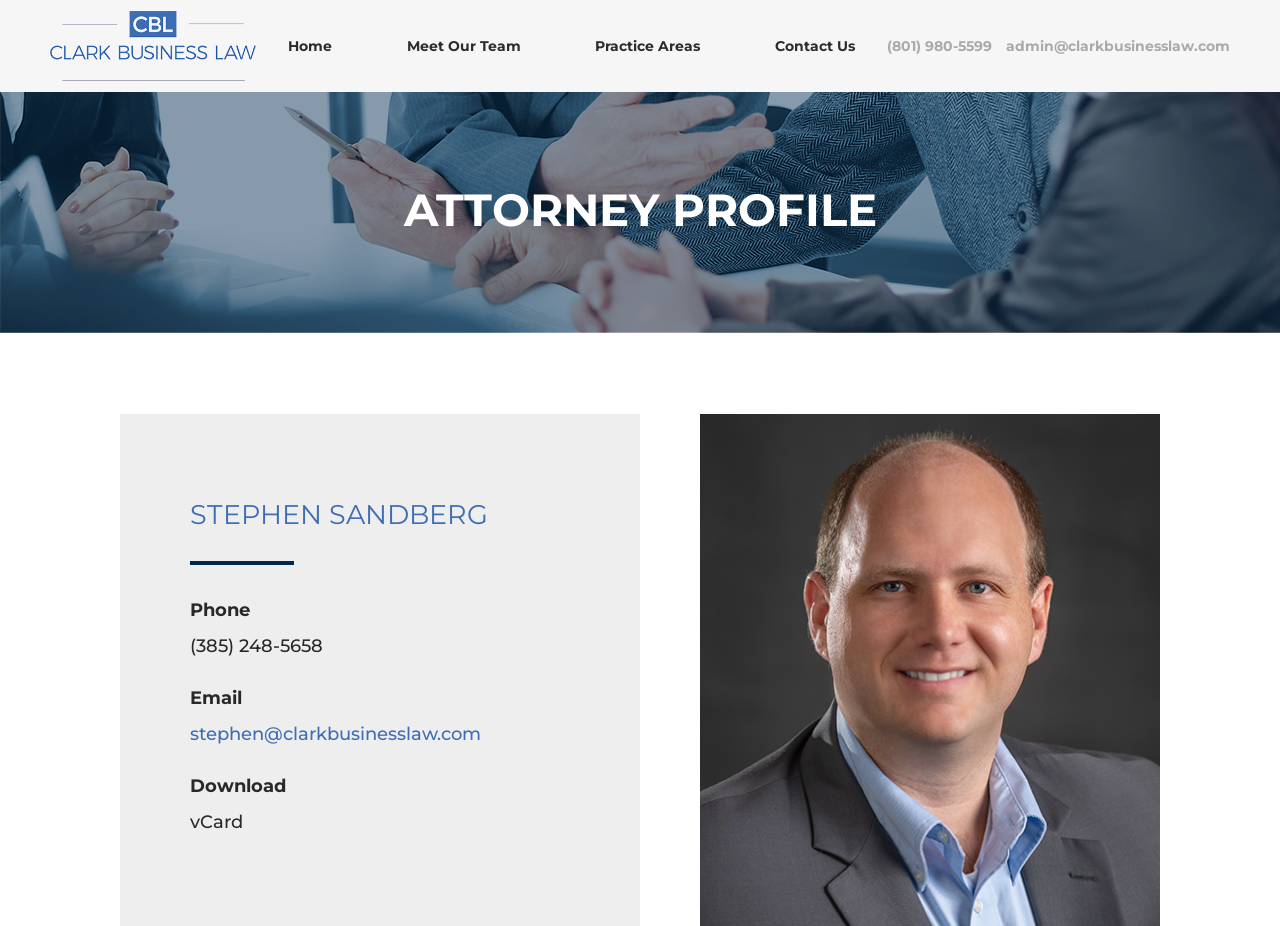Refer to the screenshot and give an in-depth answer to this question: How many phone numbers are listed for Stephen?

The webpage lists two phone numbers for Stephen, '(801) 980-5599' and '(385) 248-5658', which can be found under the 'Phone' label.